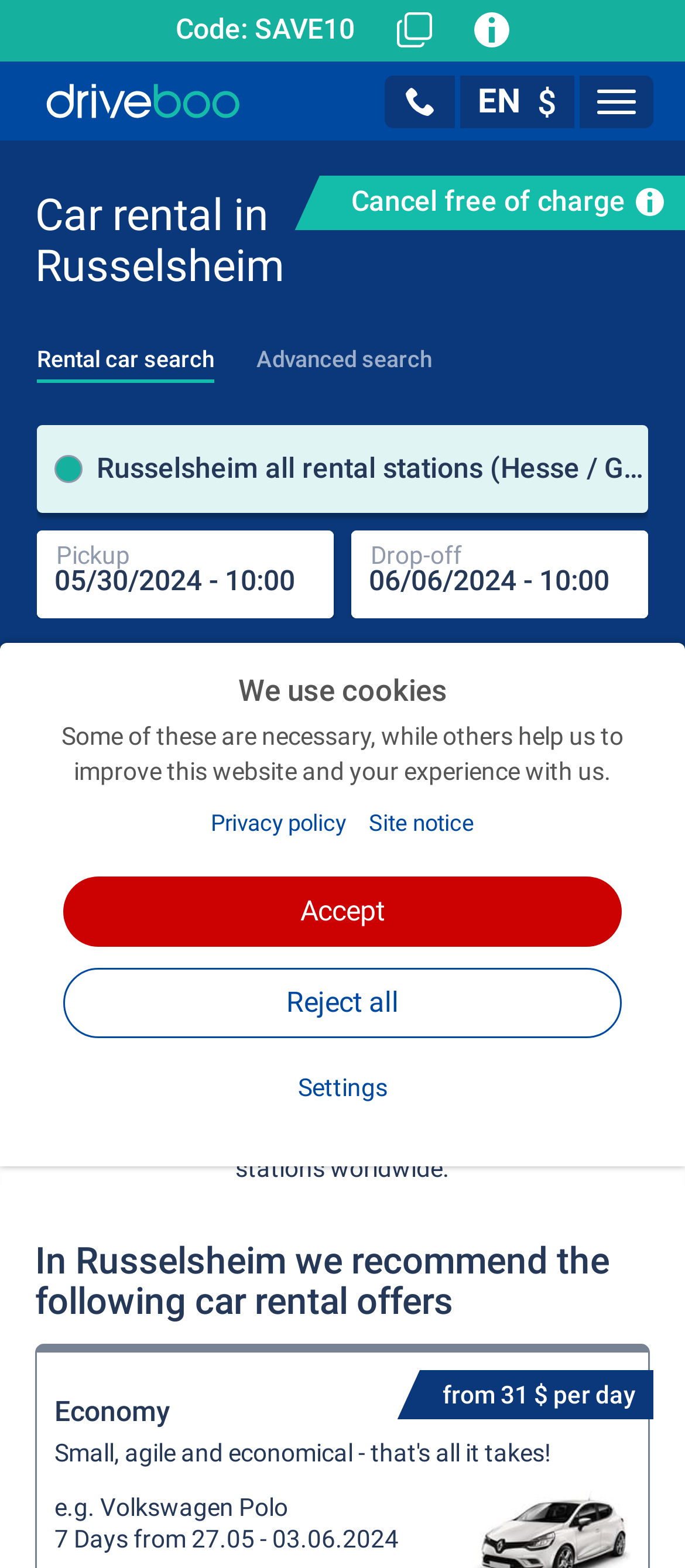Explain the webpage's layout and main content in detail.

This webpage is about renting a car in Russelsheim, Germany. At the top, there is a promo code "SAVE10" with a copy button next to it. On the left side, there is a navigation menu with a "Home" link and a "Service team" button. Below the promo code, there is a heading "Car rental in Russelsheim" followed by a tab list with two tabs: "Rental car search" and "Advanced search". 

The main content area is divided into two sections. The left section has a pickup and drop-off date selection with a calendar icon, and the right section has a search form with a "Search now" button. Below the search form, there is a section highlighting the benefits of price comparison, with a heading "Save thanks to price comparison" and three rental car supplier logos.

Further down, there is a section recommending car rental offers in Russelsheim, with a heading "In Russelsheim we recommend the following car rental offers". This section lists several car rental options with prices, car types, and rental periods. 

At the bottom of the page, there is a section about cookies, with a heading "We use cookies" and a brief explanation of the different types of cookies used on the website. There are also buttons to accept or reject cookies, as well as links to the privacy policy and site notice.